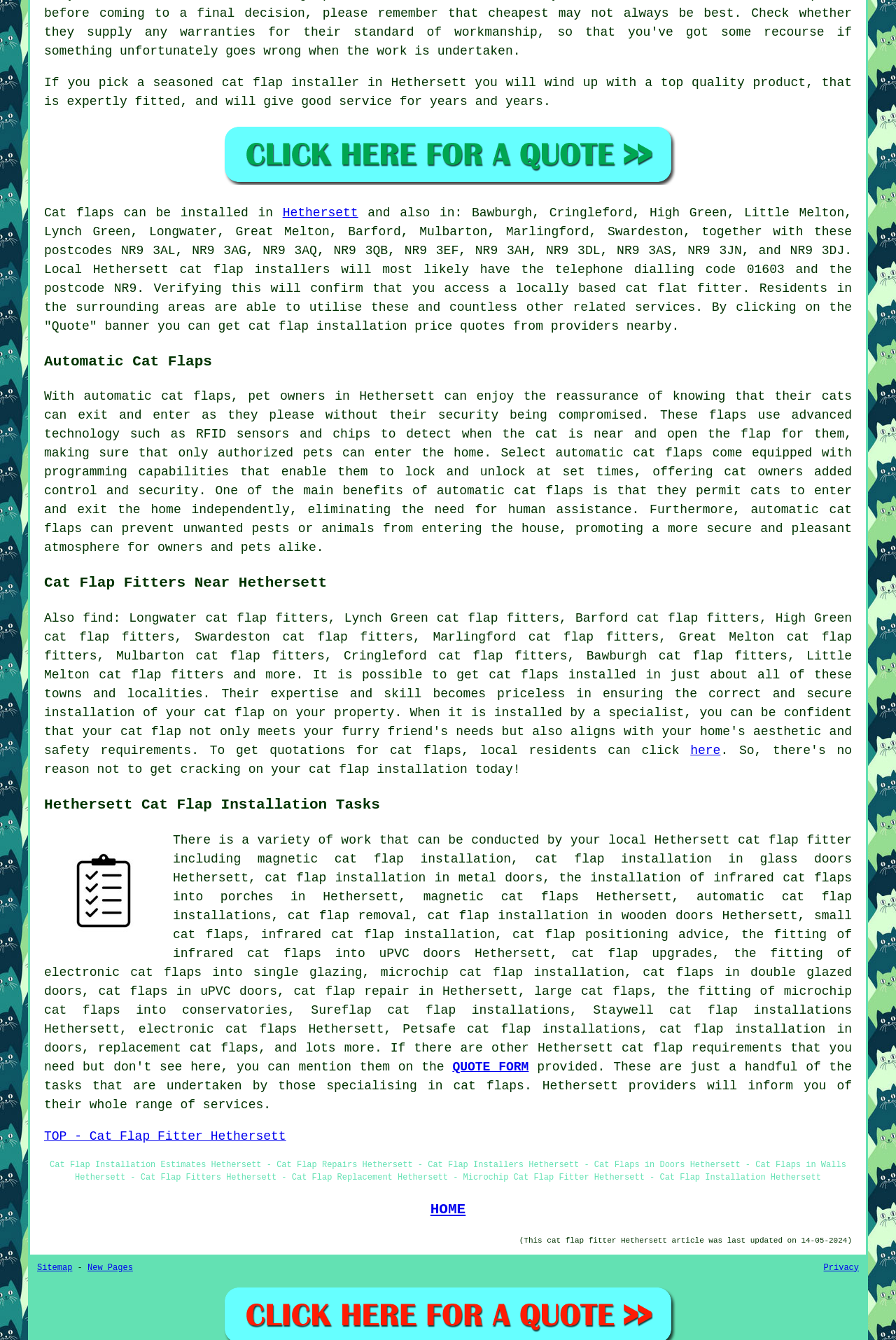Please specify the bounding box coordinates in the format (top-left x, top-left y, bottom-right x, bottom-right y), with all values as floating point numbers between 0 and 1. Identify the bounding box of the UI element described by: HOME

[0.48, 0.896, 0.52, 0.908]